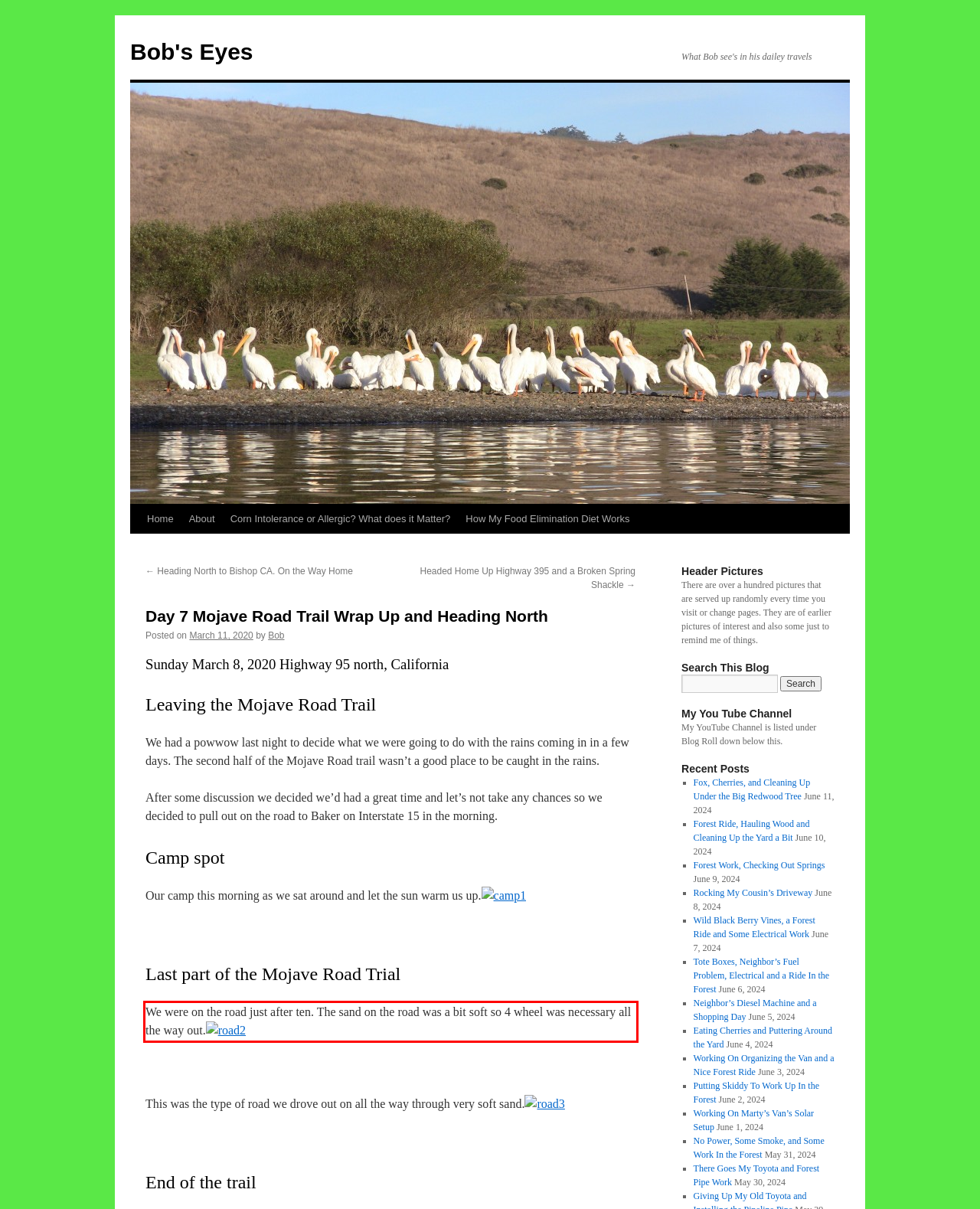Given a screenshot of a webpage containing a red rectangle bounding box, extract and provide the text content found within the red bounding box.

We were on the road just after ten. The sand on the road was a bit soft so 4 wheel was necessary all the way out.